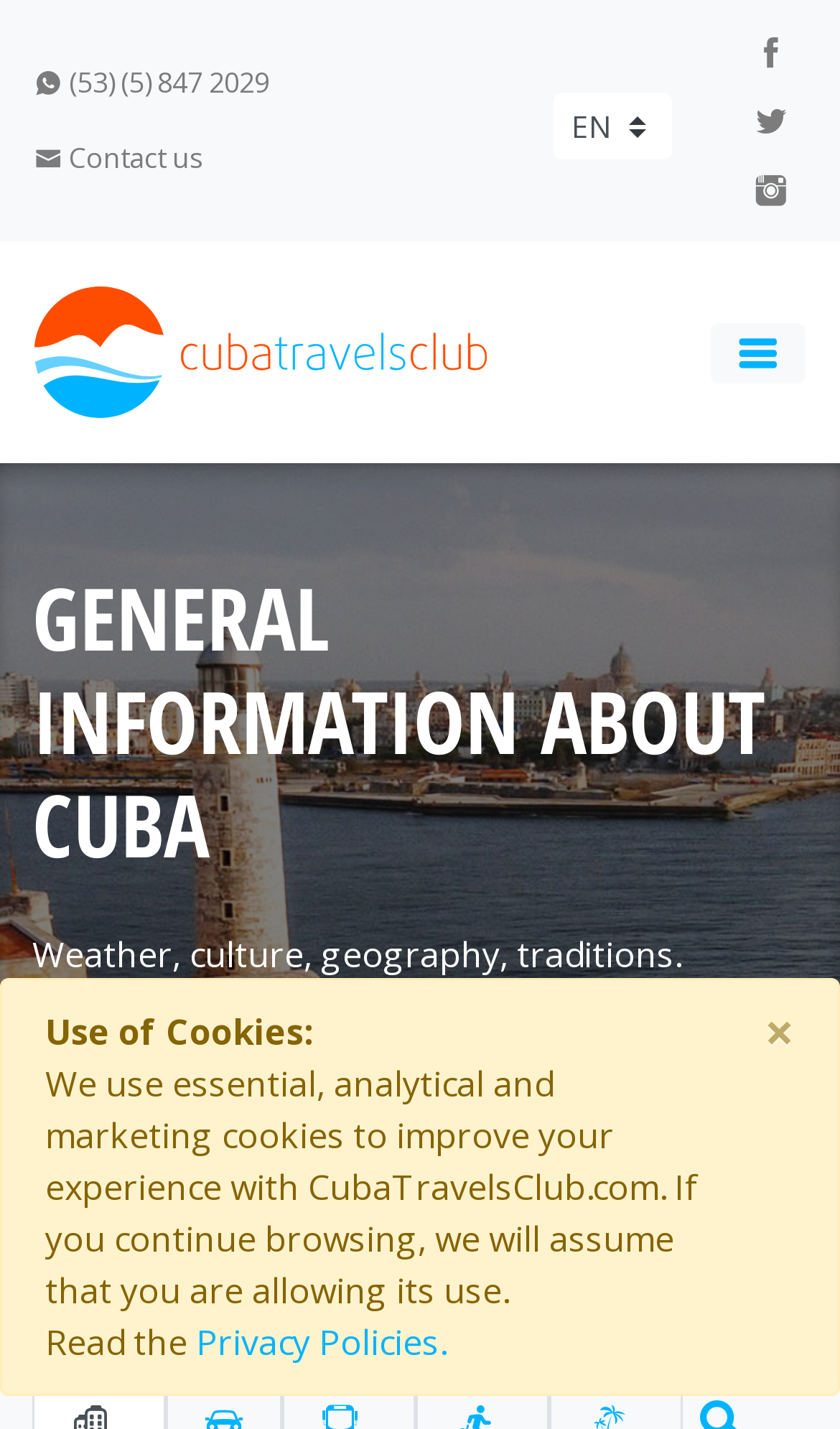Locate the bounding box coordinates of the segment that needs to be clicked to meet this instruction: "Open the navigation menu".

[0.846, 0.225, 0.959, 0.268]